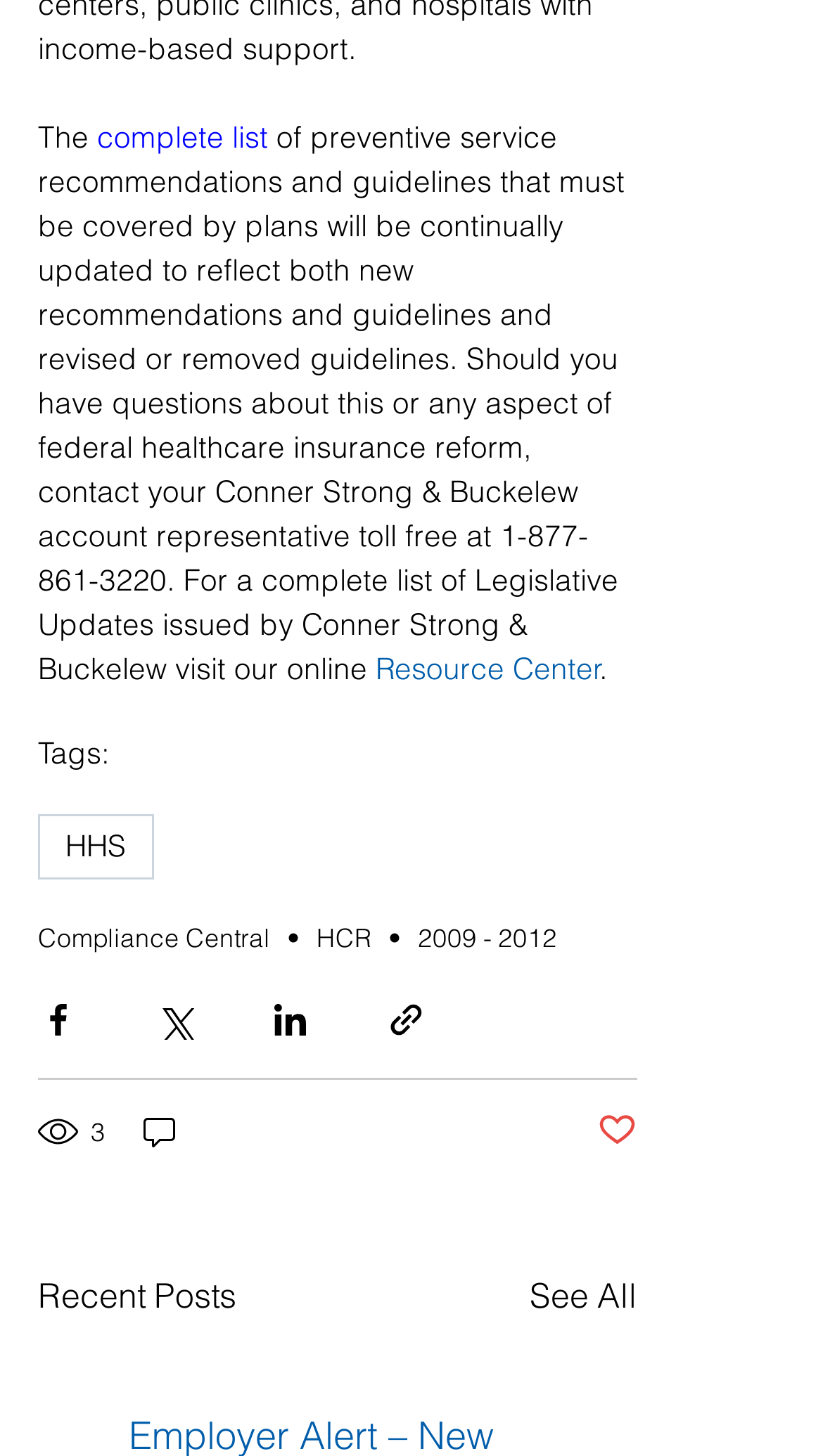Locate the bounding box coordinates of the clickable area to execute the instruction: "see all recent posts". Provide the coordinates as four float numbers between 0 and 1, represented as [left, top, right, bottom].

[0.644, 0.872, 0.774, 0.907]